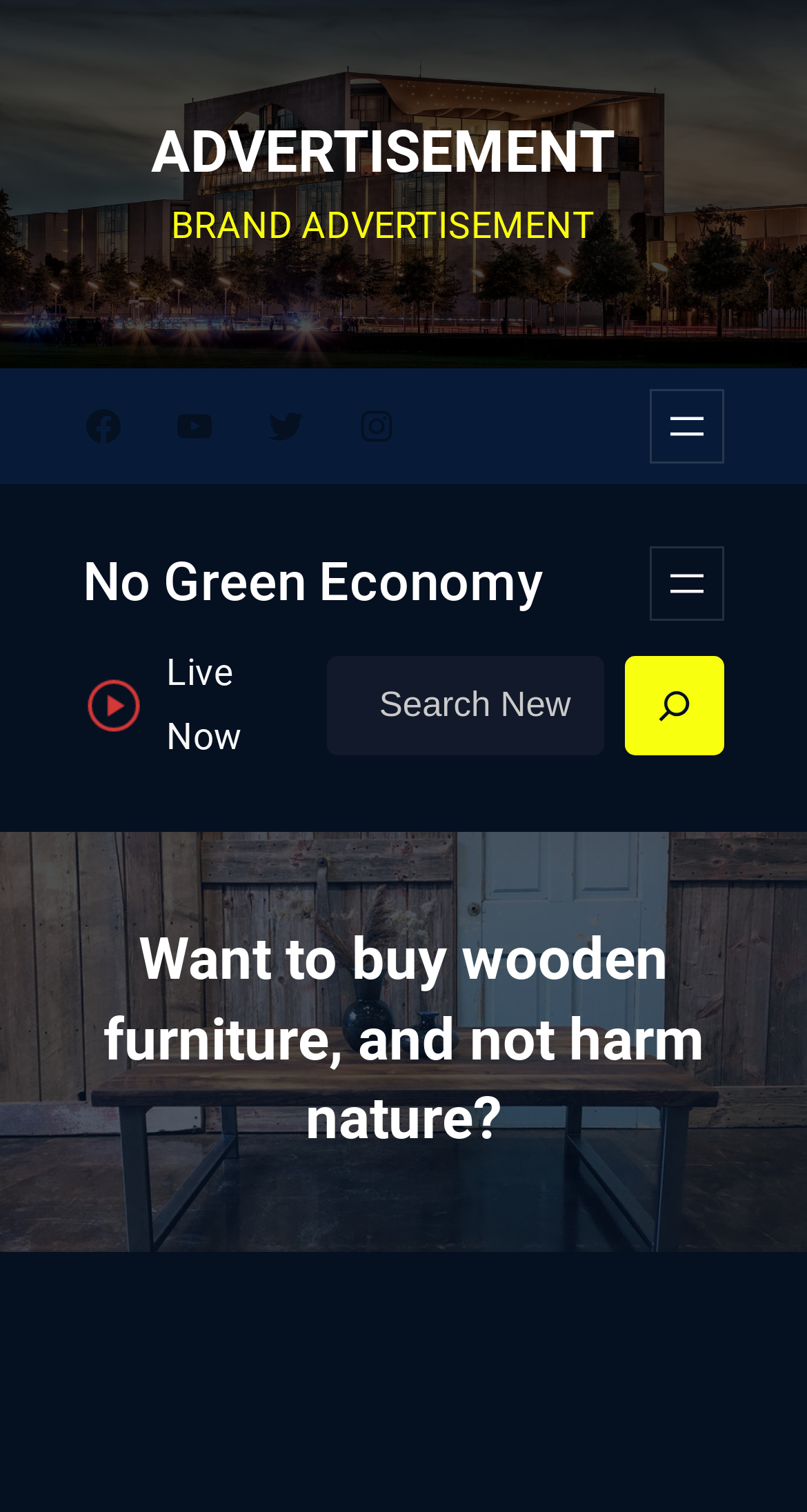What is the topic of the main heading?
Please answer using one word or phrase, based on the screenshot.

Wooden furniture